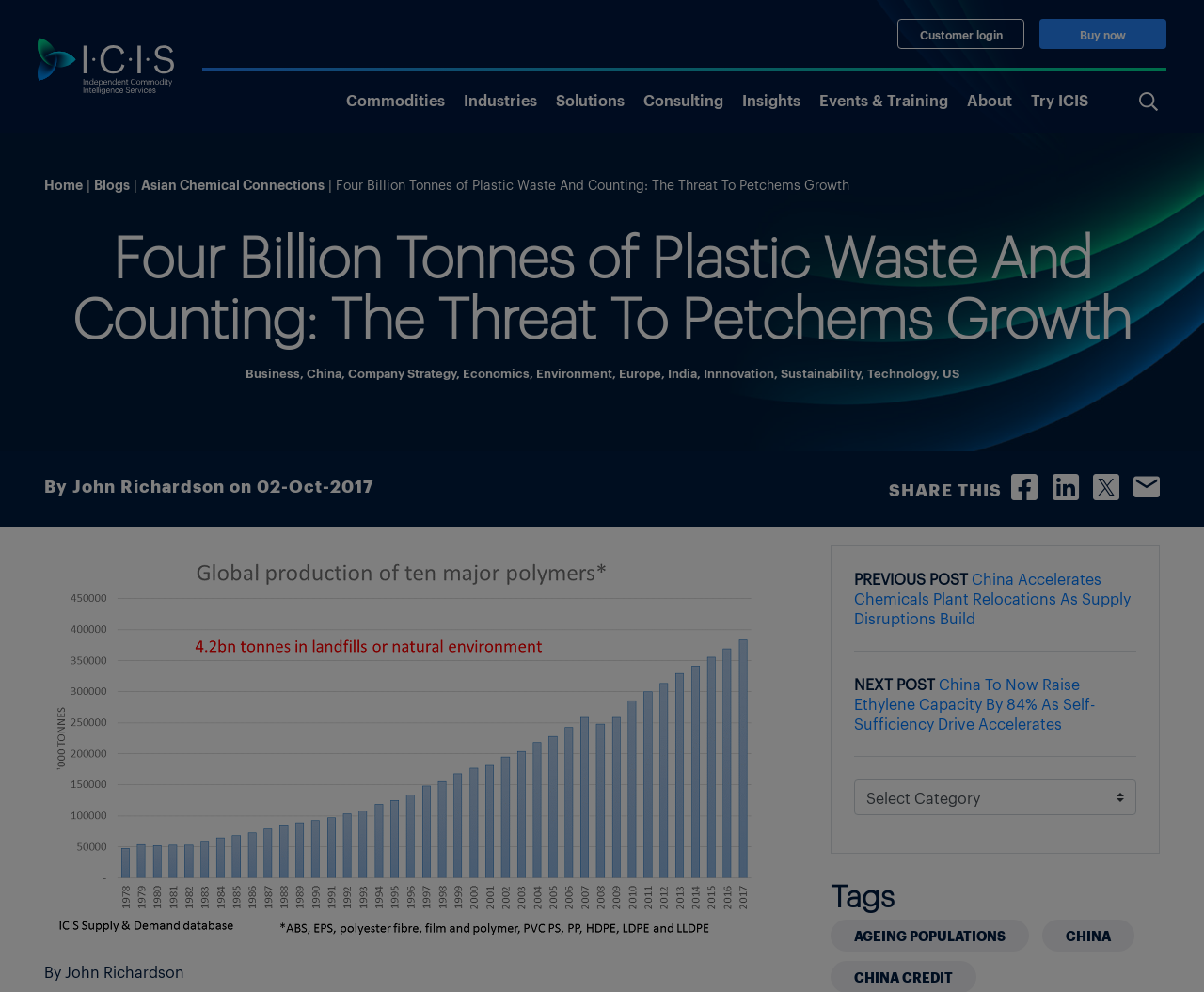What is the topic of the previous post?
Answer the question with a single word or phrase derived from the image.

China Accelerates Chemicals Plant Relocations